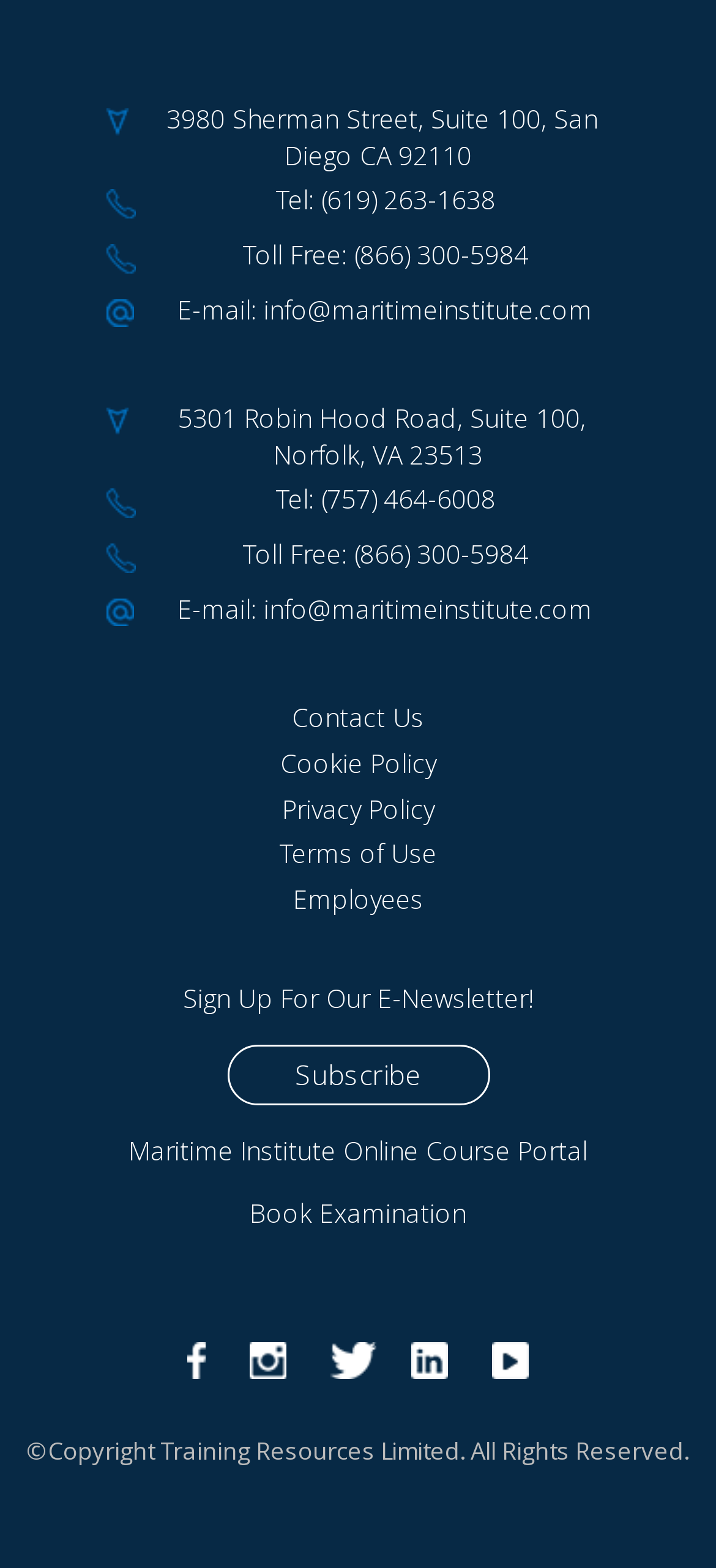Reply to the question with a brief word or phrase: What is the toll-free phone number?

(866) 300-5984